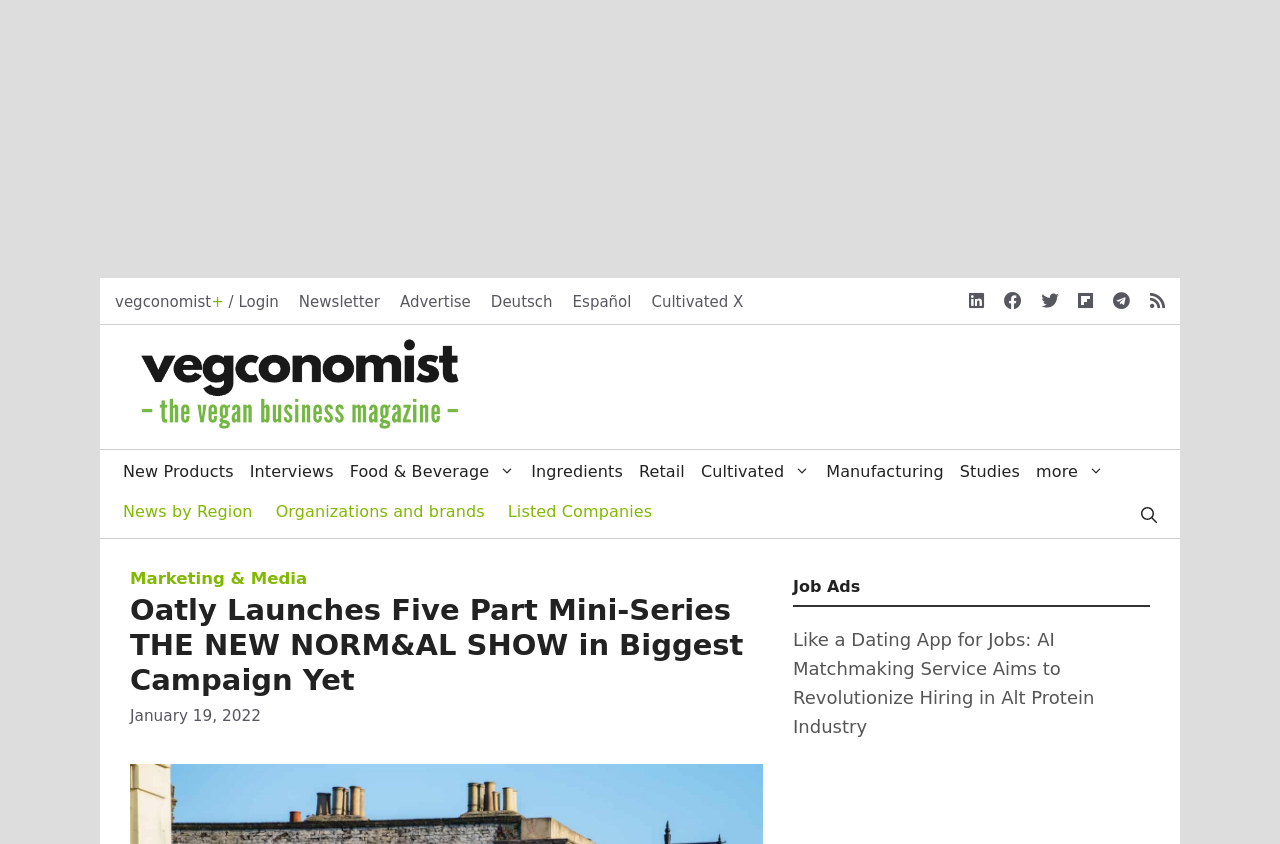Can you identify the bounding box coordinates of the clickable region needed to carry out this instruction: 'log in'? The coordinates should be four float numbers within the range of 0 to 1, stated as [left, top, right, bottom].

[0.09, 0.348, 0.218, 0.369]